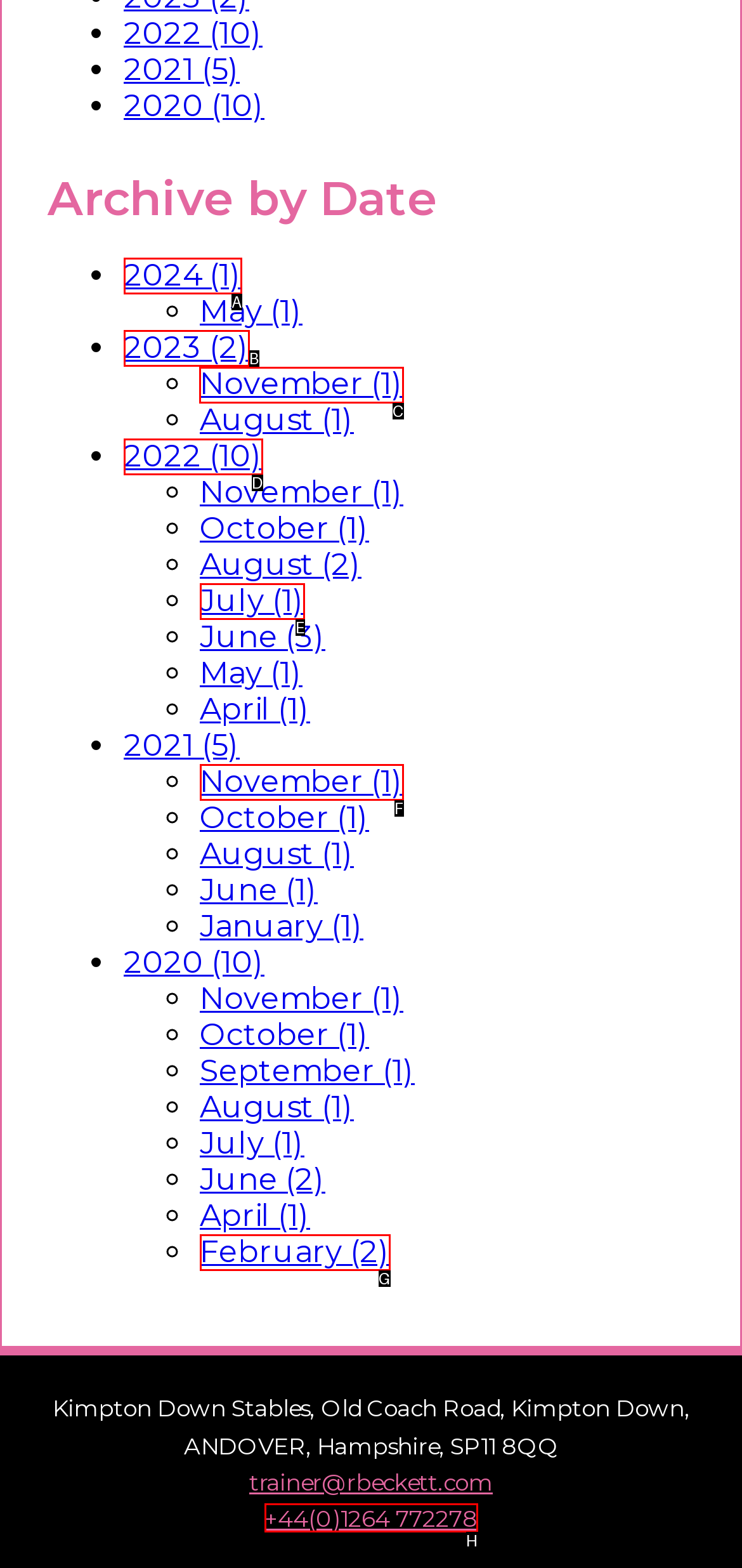Tell me which one HTML element I should click to complete the following task: View November 2023 posts Answer with the option's letter from the given choices directly.

C